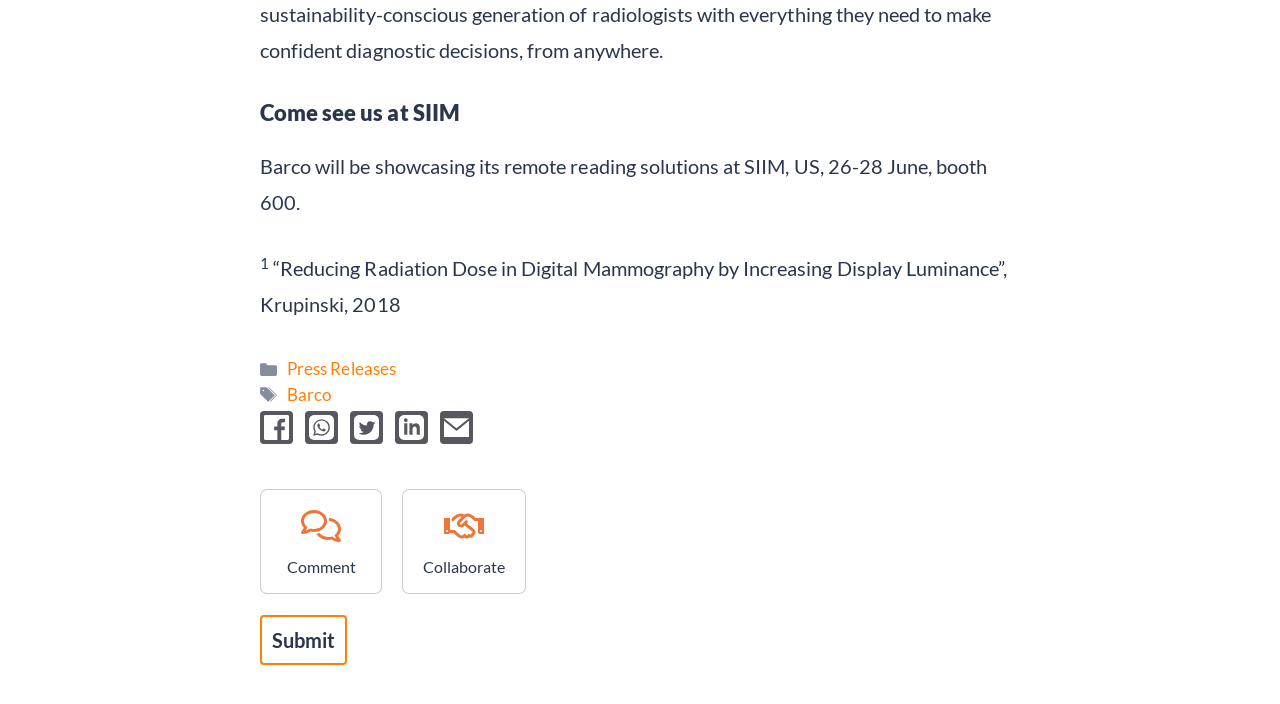Can you find the bounding box coordinates for the element to click on to achieve the instruction: "Click the 'Submit' button"?

[0.203, 0.874, 0.271, 0.945]